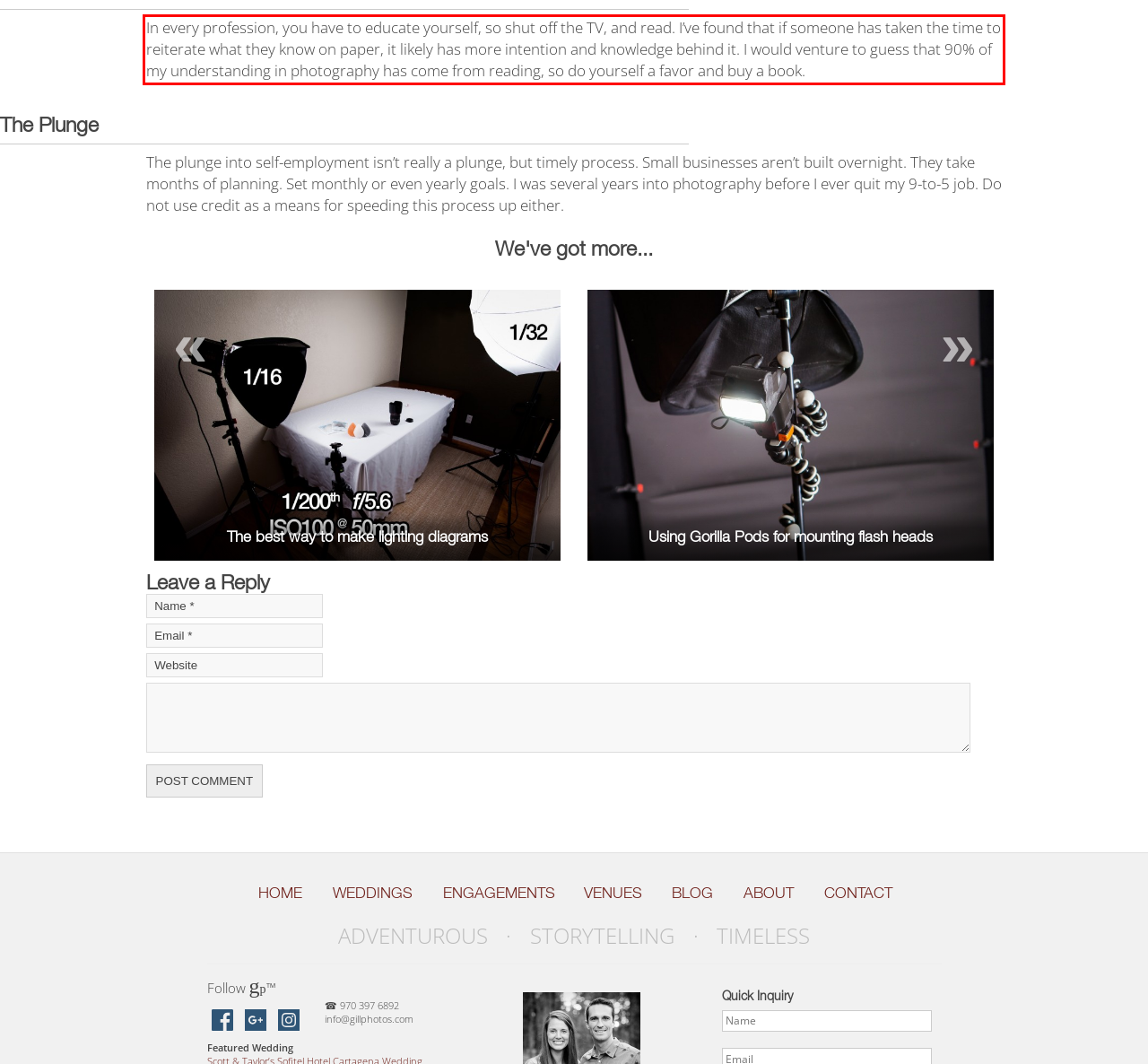With the provided screenshot of a webpage, locate the red bounding box and perform OCR to extract the text content inside it.

In every profession, you have to educate yourself, so shut off the TV, and read. I’ve found that if someone has taken the time to reiterate what they know on paper, it likely has more intention and knowledge behind it. I would venture to guess that 90% of my understanding in photography has come from reading, so do yourself a favor and buy a book.